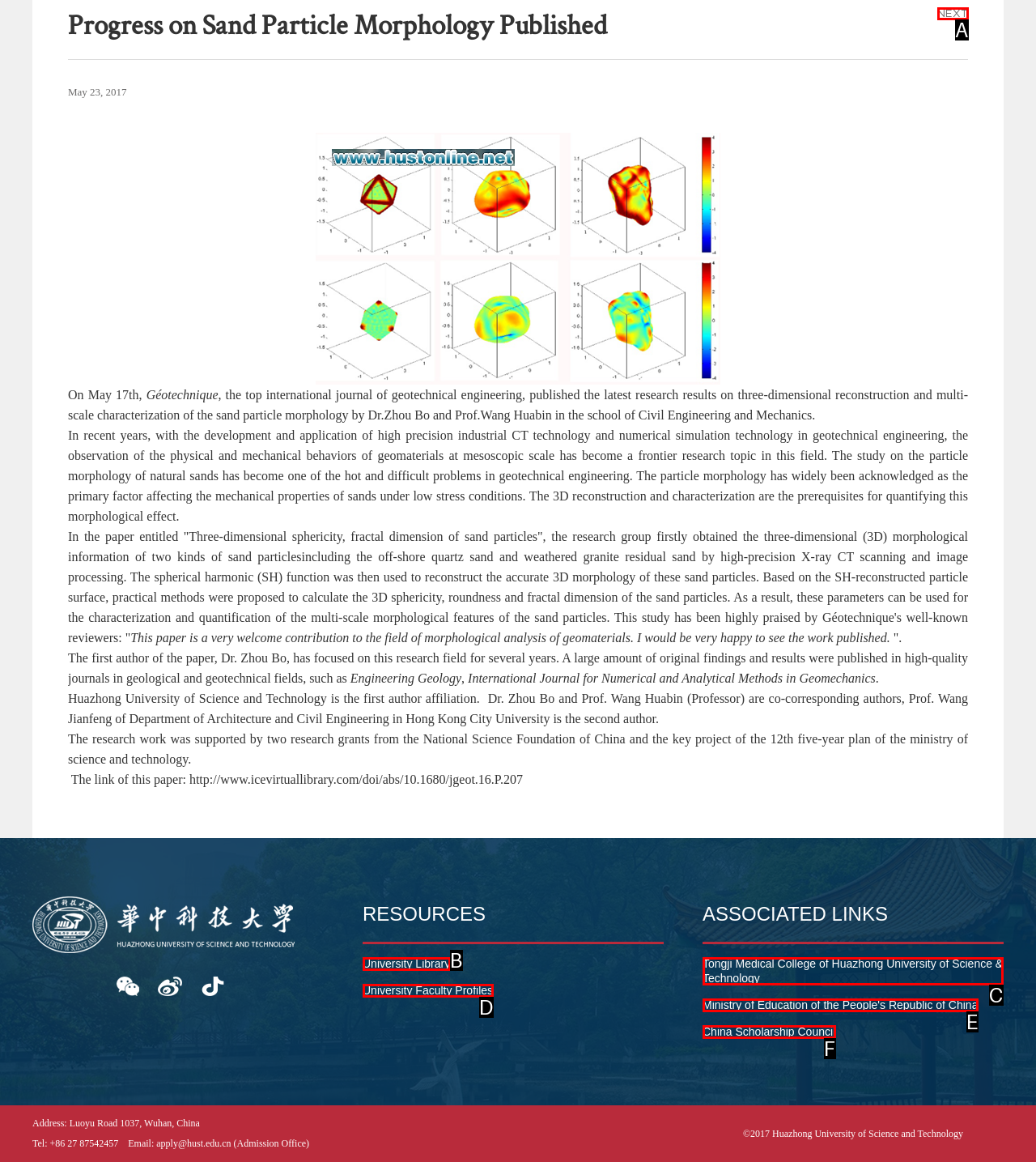From the options provided, determine which HTML element best fits the description: NEXT. Answer with the correct letter.

A